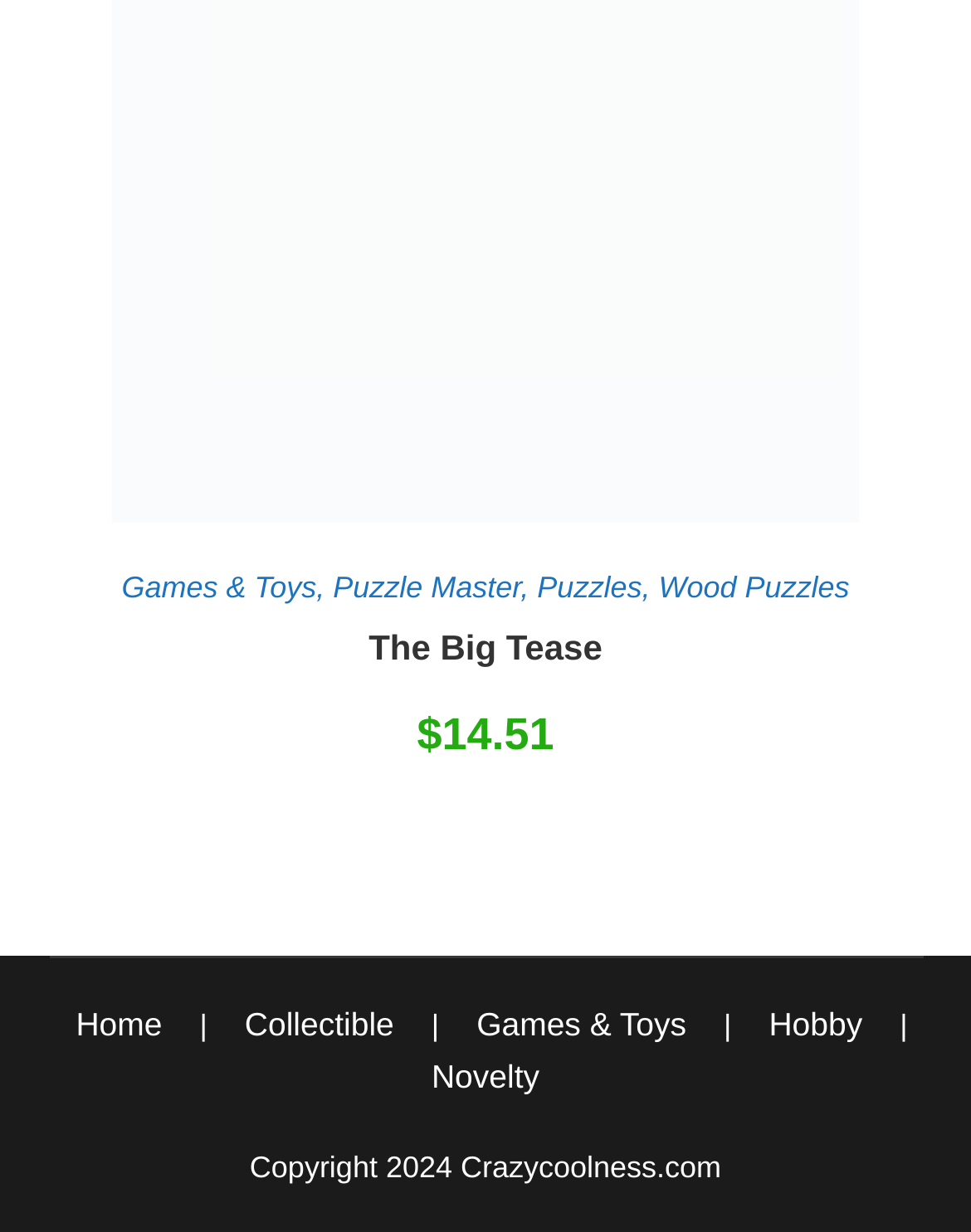Please indicate the bounding box coordinates for the clickable area to complete the following task: "visit Puzzle Master". The coordinates should be specified as four float numbers between 0 and 1, i.e., [left, top, right, bottom].

[0.343, 0.462, 0.536, 0.49]